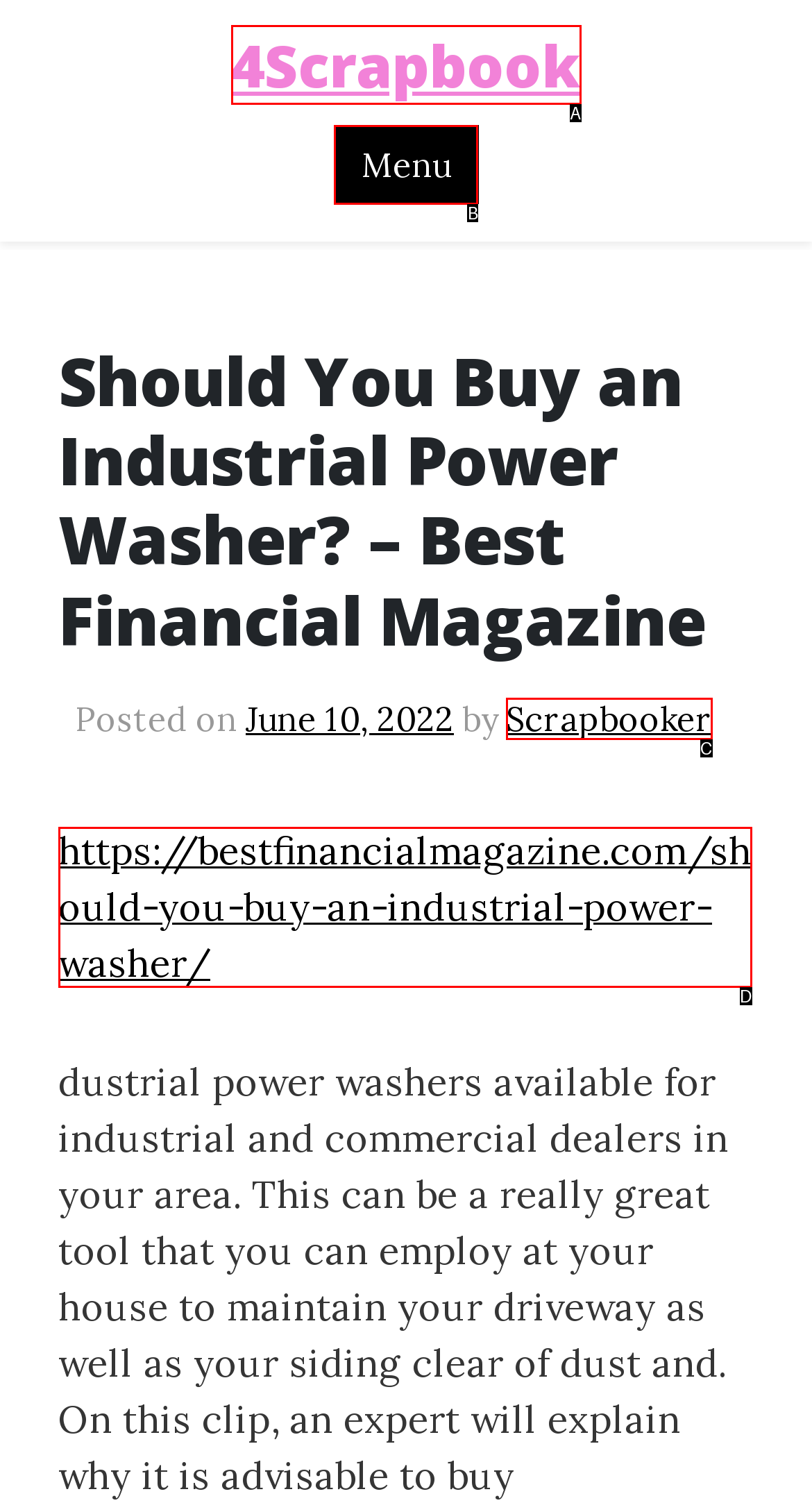Select the letter of the HTML element that best fits the description: https://bestfinancialmagazine.com/should-you-buy-an-industrial-power-washer/
Answer with the corresponding letter from the provided choices.

D